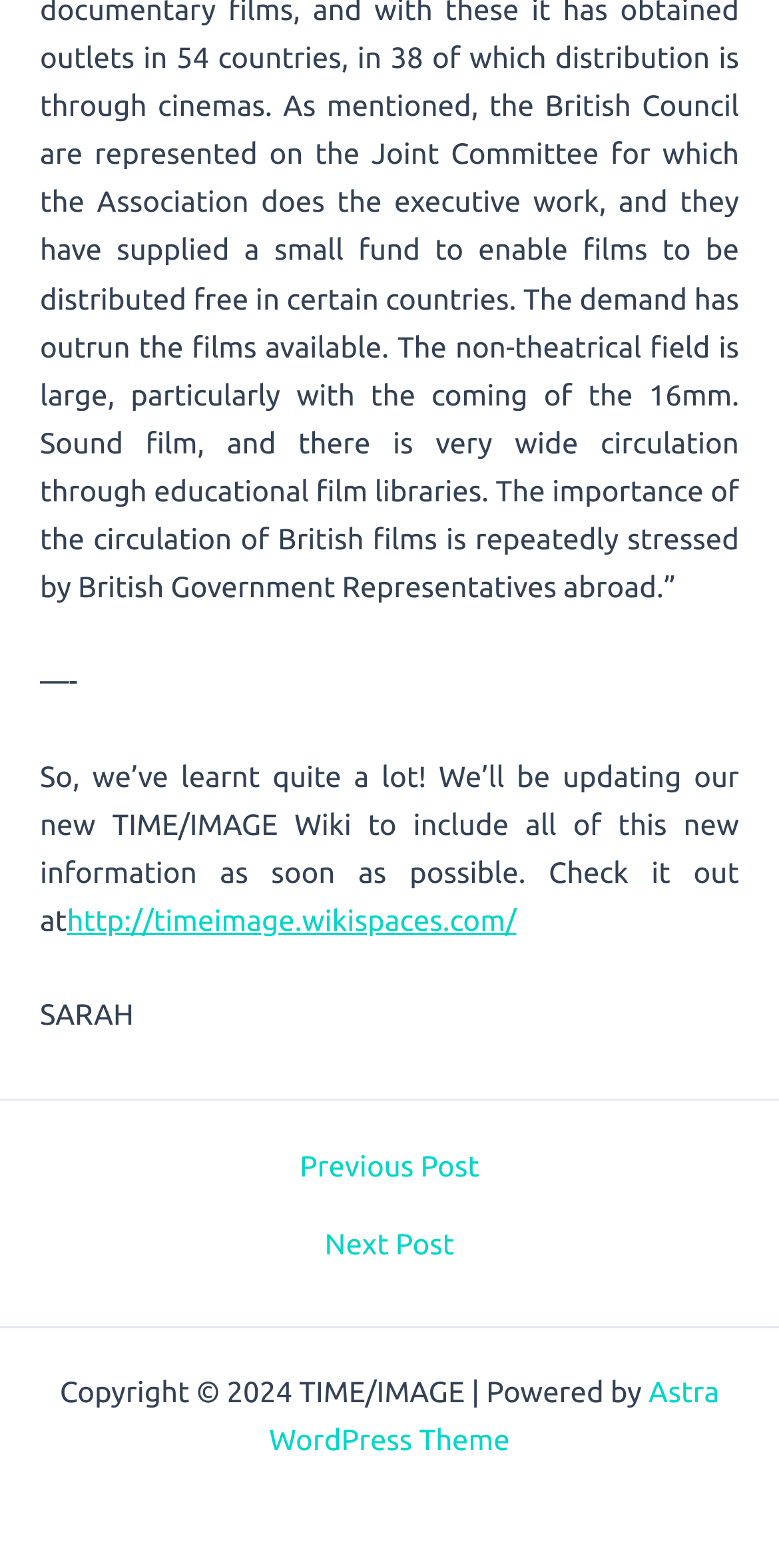What is the theme used by the website?
Could you answer the question in a detailed manner, providing as much information as possible?

The website uses the Astra WordPress Theme, as stated in the footer section 'Powered by Astra WordPress Theme'.